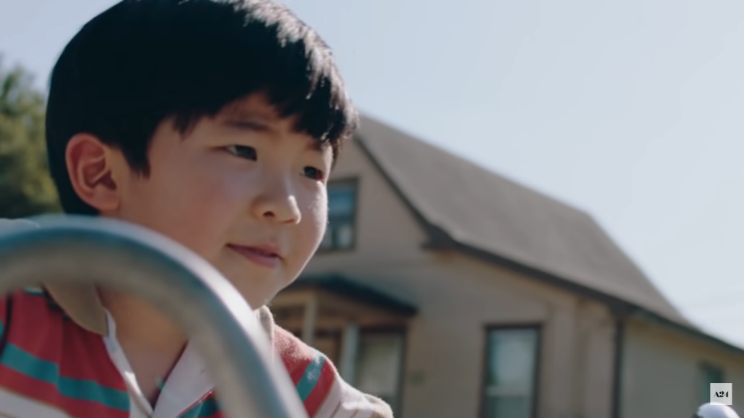What is the atmosphere of the scene?
From the image, provide a succinct answer in one word or a short phrase.

nostalgic